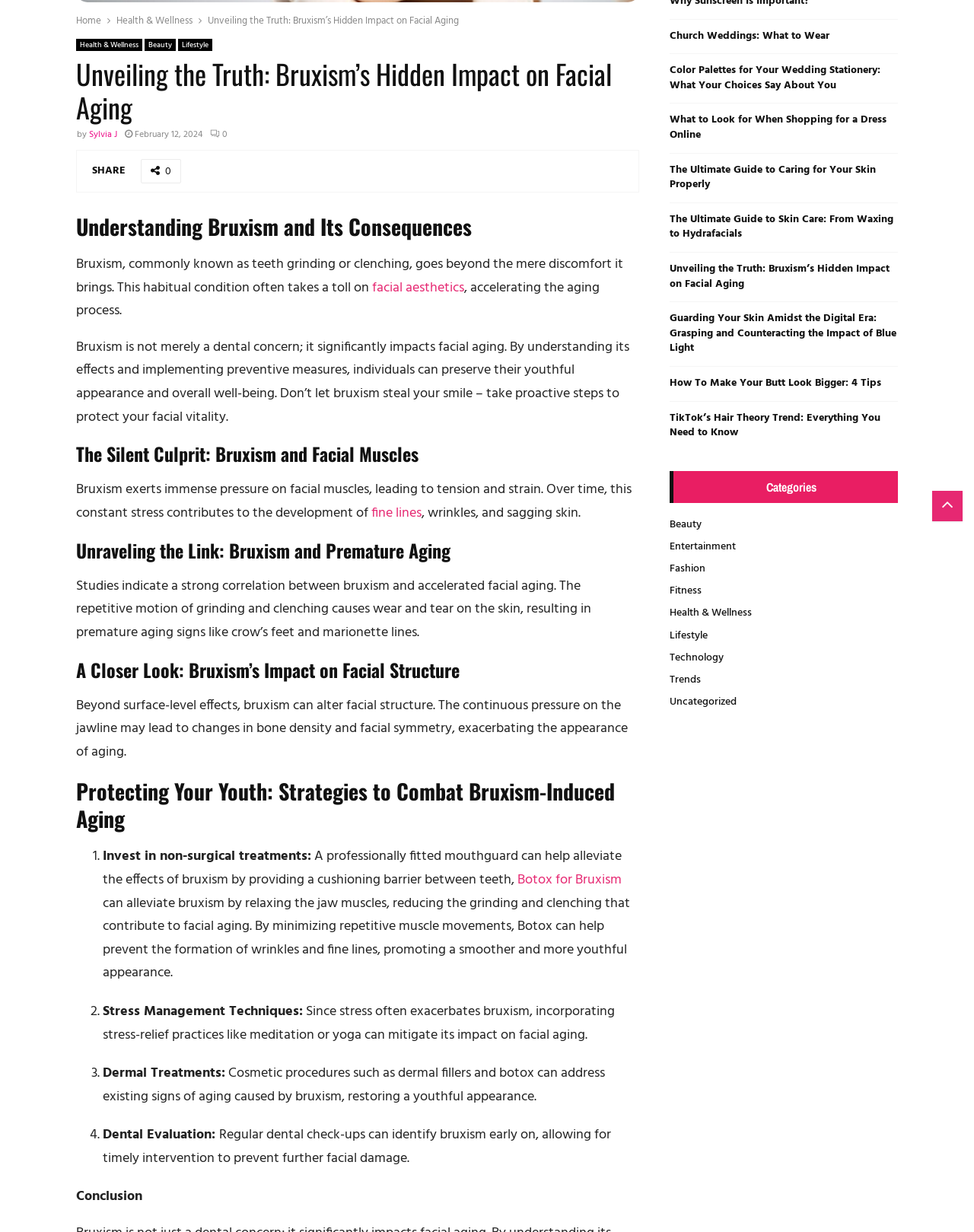Provide the bounding box for the UI element matching this description: "Entertainment".

[0.688, 0.437, 0.755, 0.451]